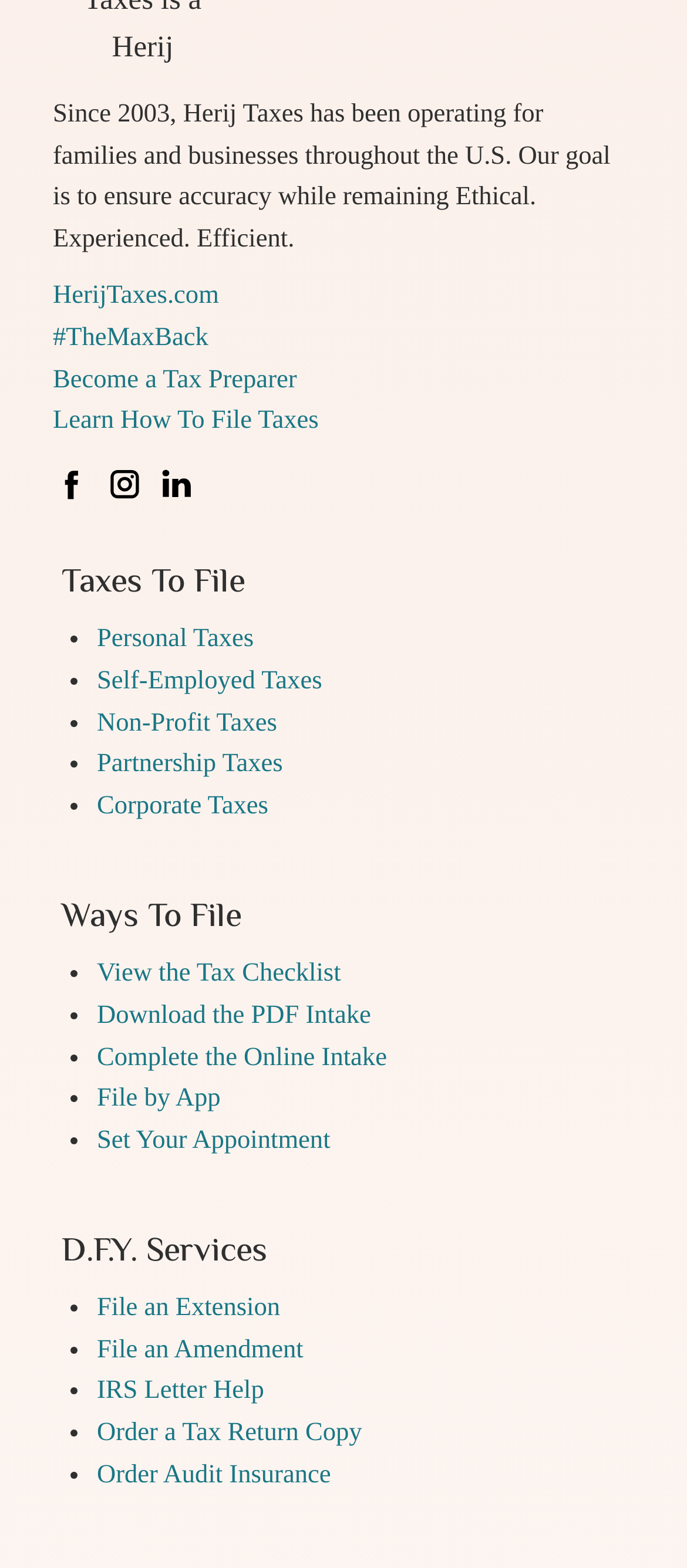Locate the coordinates of the bounding box for the clickable region that fulfills this instruction: "View the Tax Checklist".

[0.141, 0.612, 0.496, 0.63]